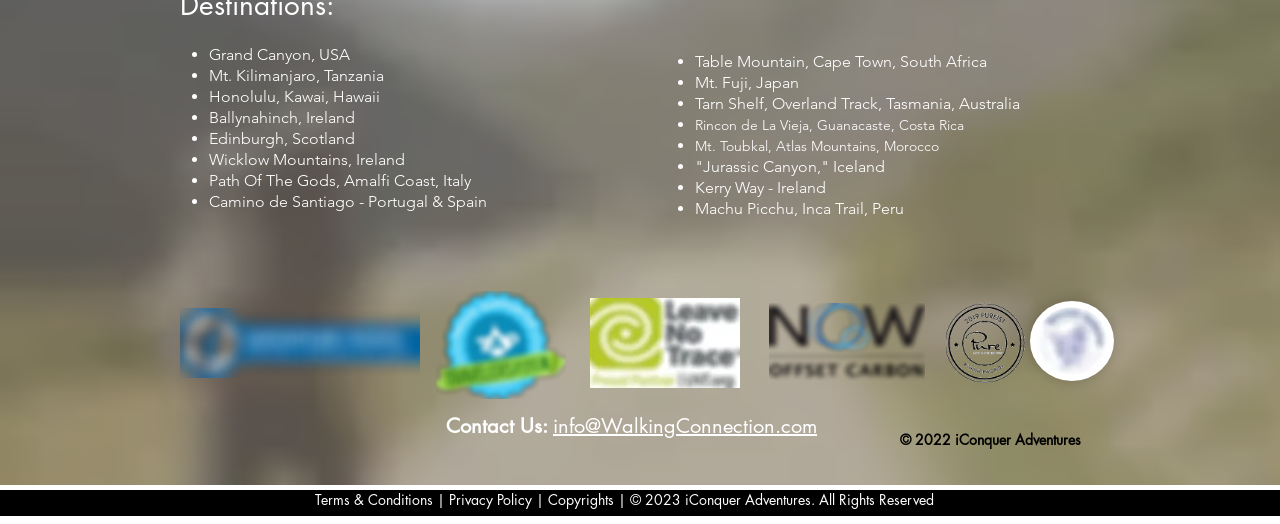Reply to the question with a brief word or phrase: What is the name of the company that owns the copyright?

iConquer Adventures